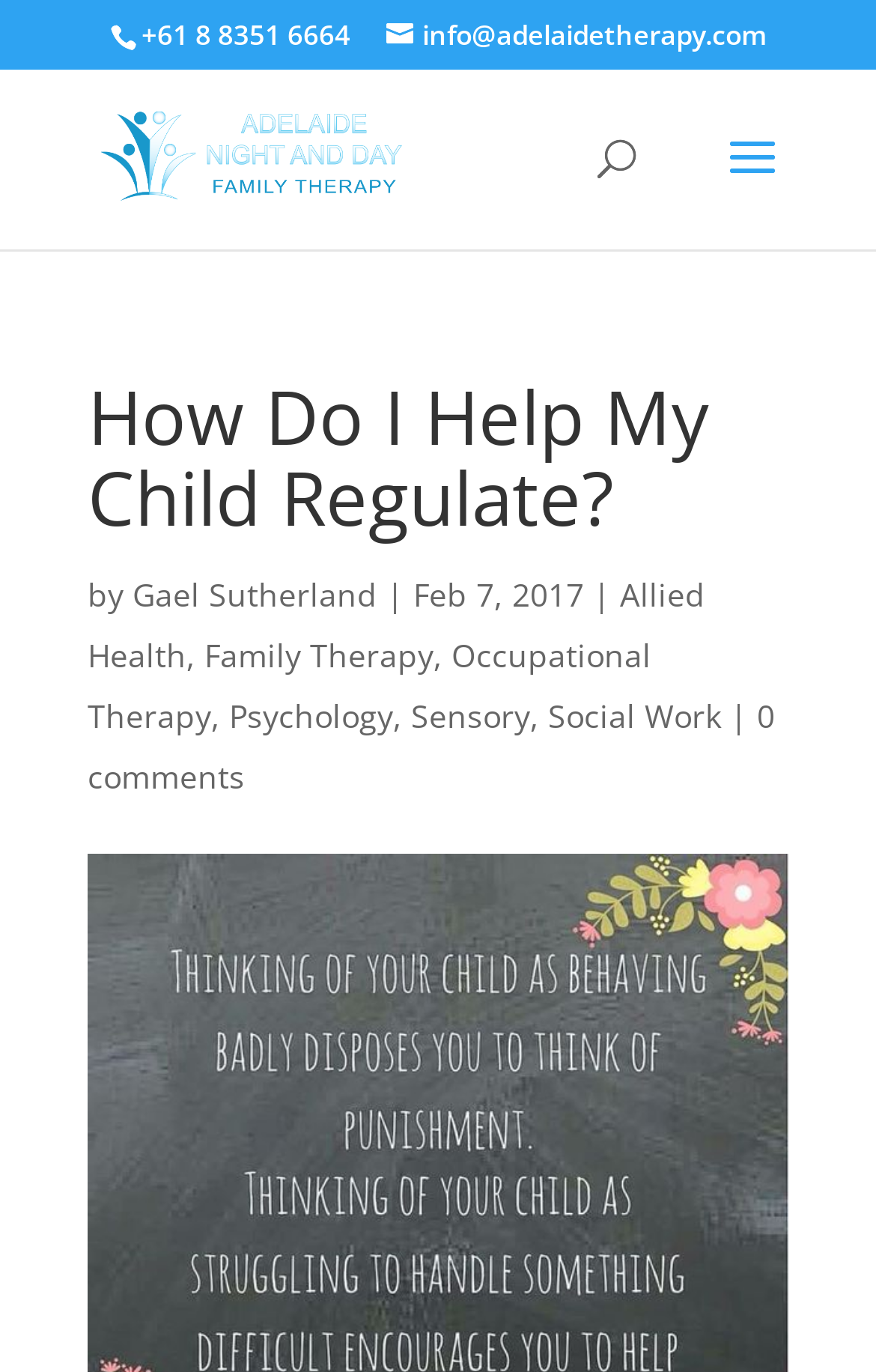Identify the bounding box coordinates for the UI element mentioned here: "Home". Provide the coordinates as four float values between 0 and 1, i.e., [left, top, right, bottom].

None